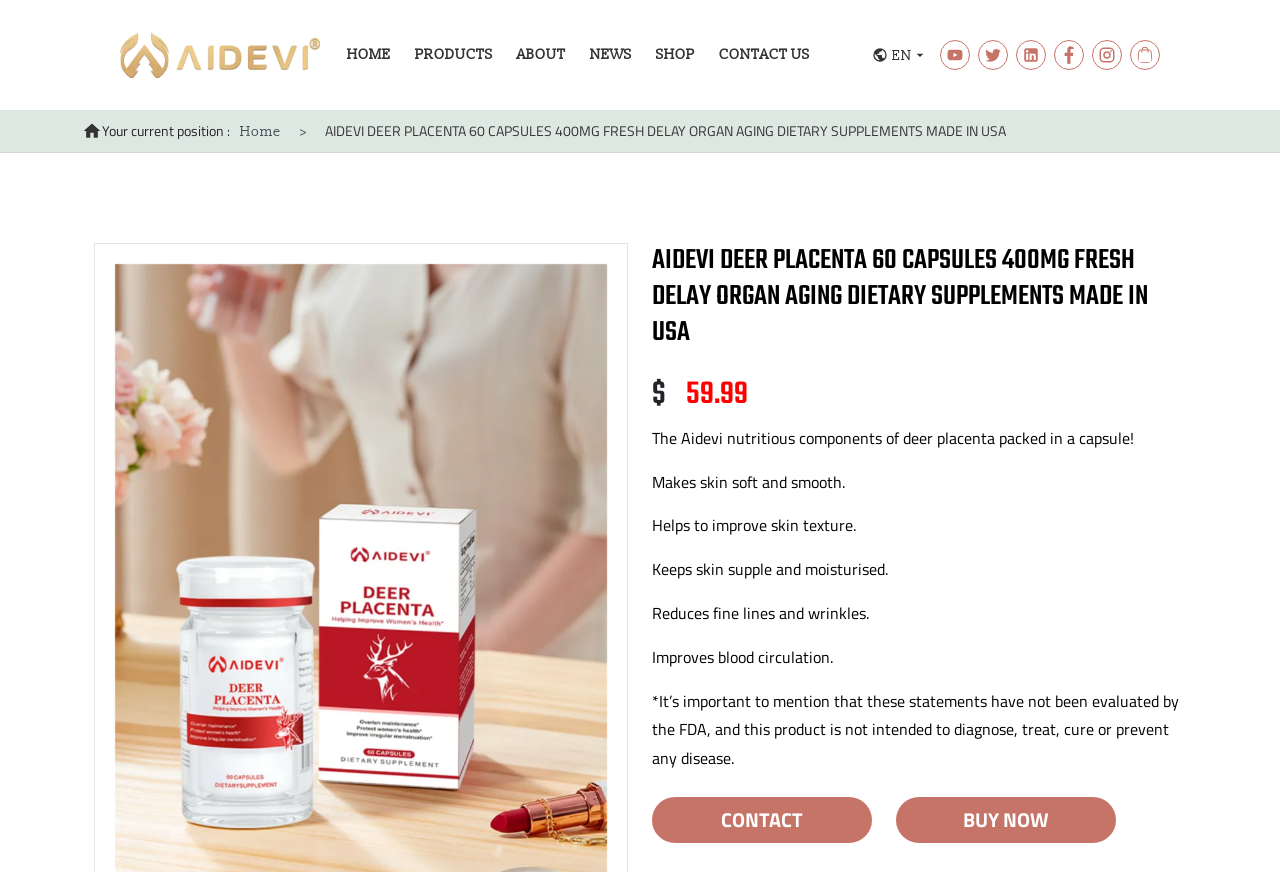What is the language of the webpage?
Could you please answer the question thoroughly and with as much detail as possible?

The language of the webpage can be found at the top-right corner of the webpage, where there is a link element with the text 'EN'. This suggests that the language of the webpage is English.